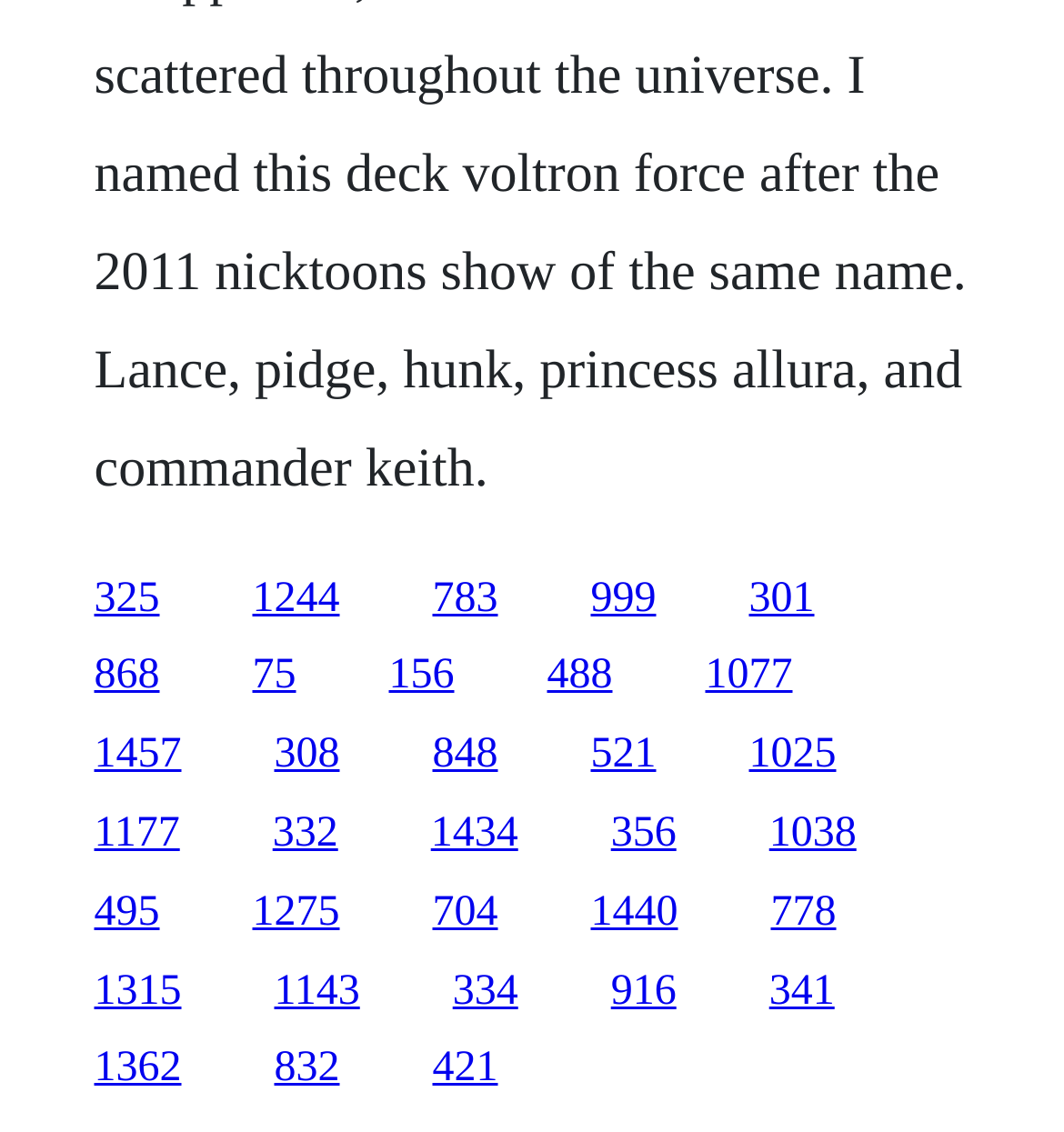Given the content of the image, can you provide a detailed answer to the question?
How many links are in the first row?

I analyzed the y1 and y2 coordinates of the link elements and found that the first 5 links have similar y1 and y2 values, indicating they are in the same row.